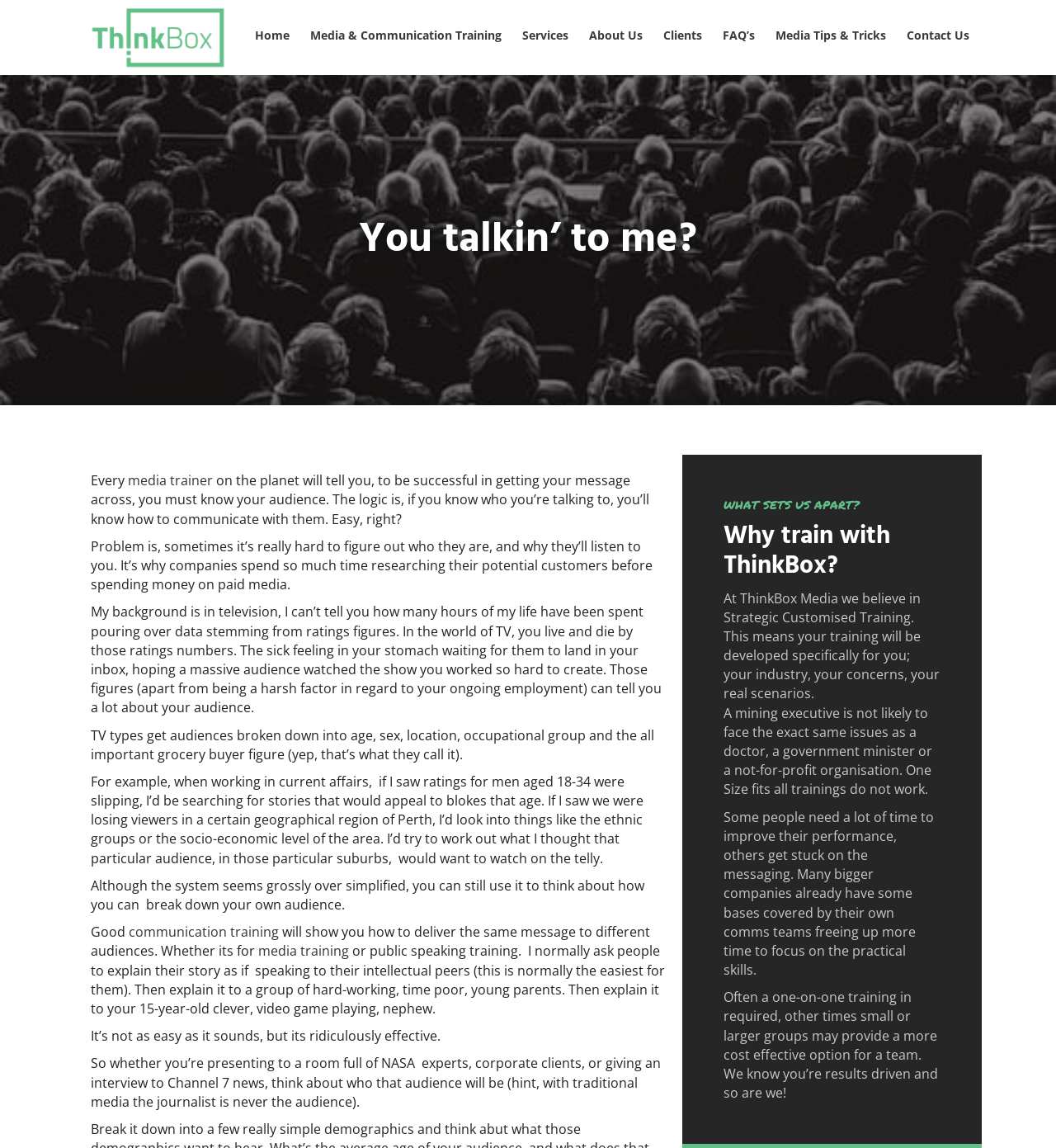Please identify the bounding box coordinates of the clickable element to fulfill the following instruction: "Click the 'About Us' link". The coordinates should be four float numbers between 0 and 1, i.e., [left, top, right, bottom].

[0.546, 0.02, 0.616, 0.045]